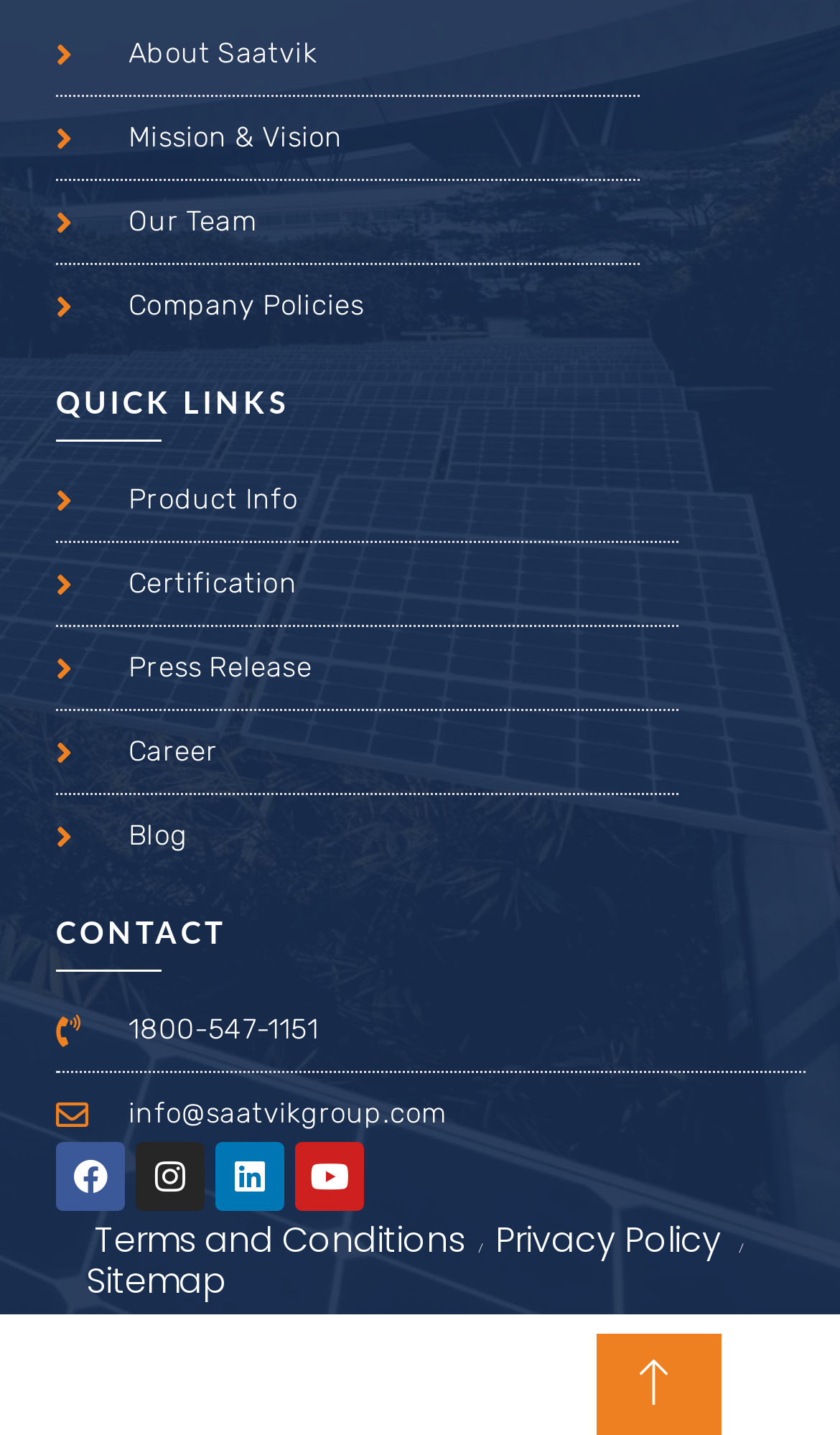Please identify the bounding box coordinates of where to click in order to follow the instruction: "Contact via phone".

[0.153, 0.706, 0.379, 0.729]